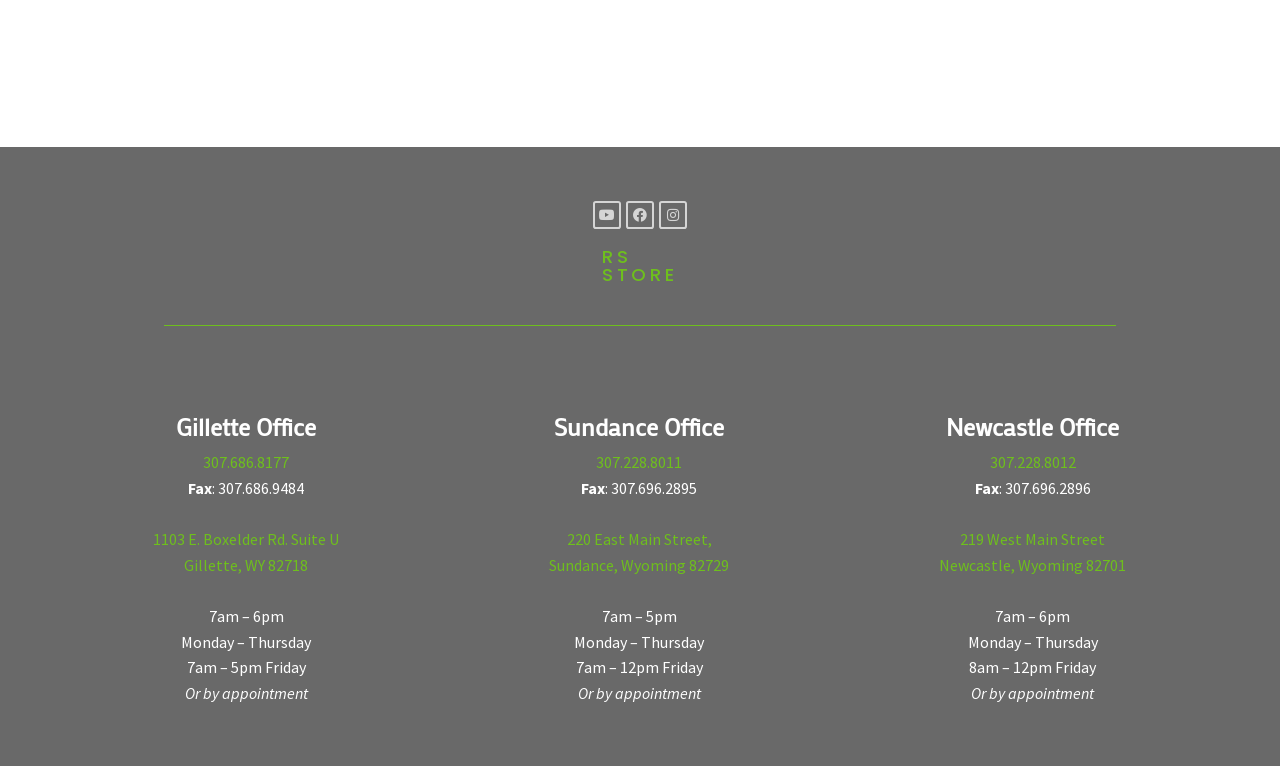Identify the bounding box coordinates of the section to be clicked to complete the task described by the following instruction: "Visit Youtube". The coordinates should be four float numbers between 0 and 1, formatted as [left, top, right, bottom].

[0.463, 0.263, 0.485, 0.299]